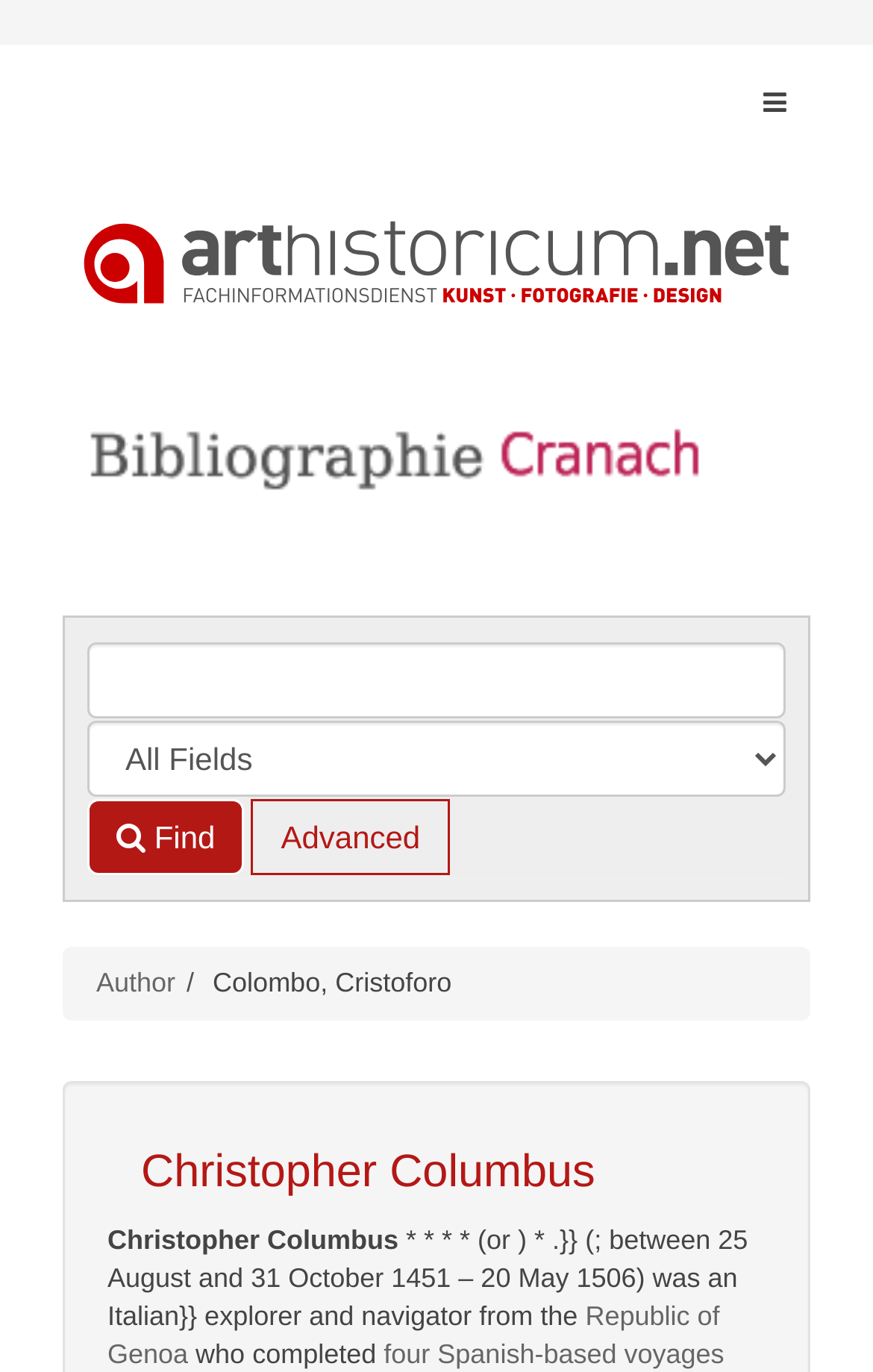Provide the bounding box coordinates of the HTML element this sentence describes: "Skip to content".

[0.0, 0.033, 0.204, 0.061]